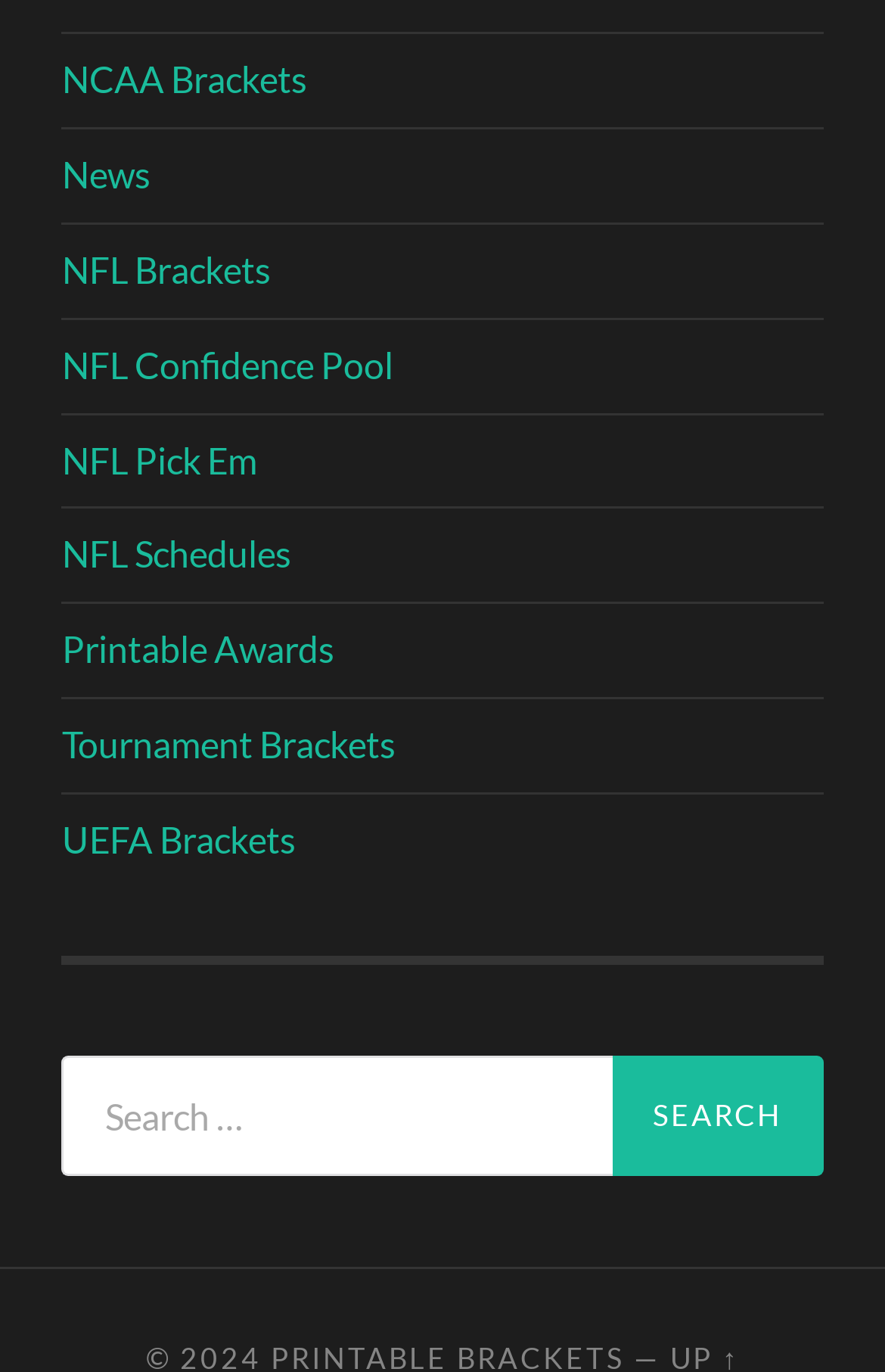What is the position of the 'NFL Confidence Pool' link?
Based on the visual content, answer with a single word or a brief phrase.

Below 'NFL Brackets'